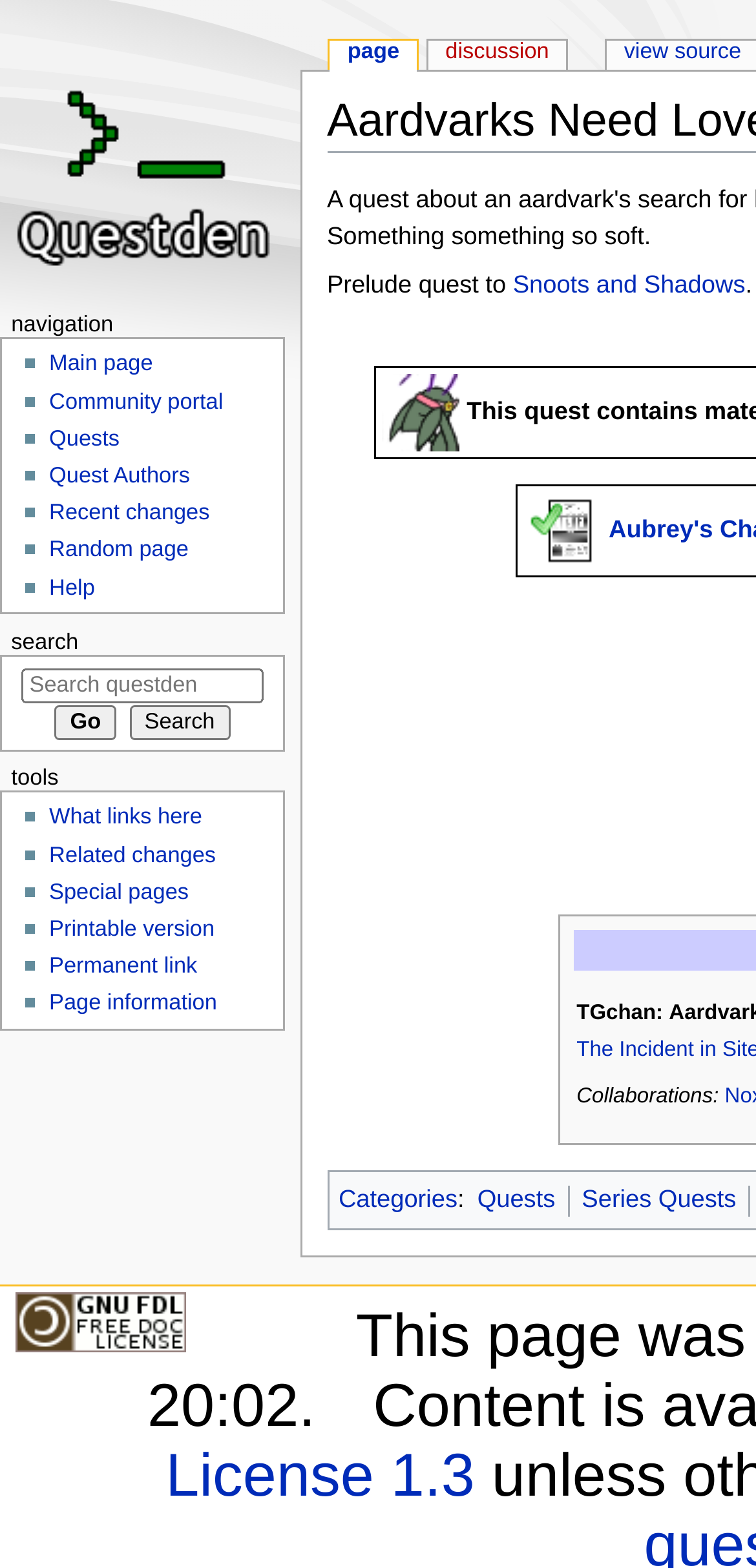Explain in detail what you observe on this webpage.

The webpage is titled "Aardvarks Need Love - questden" and appears to be a wiki-style page with various navigation and search features. At the top of the page, there is a navigation menu with links to "navigation", "search", and other pages. Below this, there is a heading that reads "Prelude quest to" followed by a link to "Snoots and Shadows".

On the left side of the page, there is a navigation menu with links to "Main page", "Community portal", "Quests", "Quest Authors", "Recent changes", "Random page", and "Help". Each of these links is preceded by a bullet point.

In the center of the page, there are two images: "Spoilerth tiny.png" and "Stats.png". Below these images, there is a heading that reads "Collaborations:".

On the right side of the page, there are links to "Categories", "Quests", and "Series Quests". There is also a search box with a "Go" and "Search" button.

At the bottom of the page, there are links to various tools, including "What links here", "Related changes", "Special pages", "Printable version", "Permanent link", and "Page information". There is also a link to the "GNU Free Documentation License 1.3" with an accompanying image.